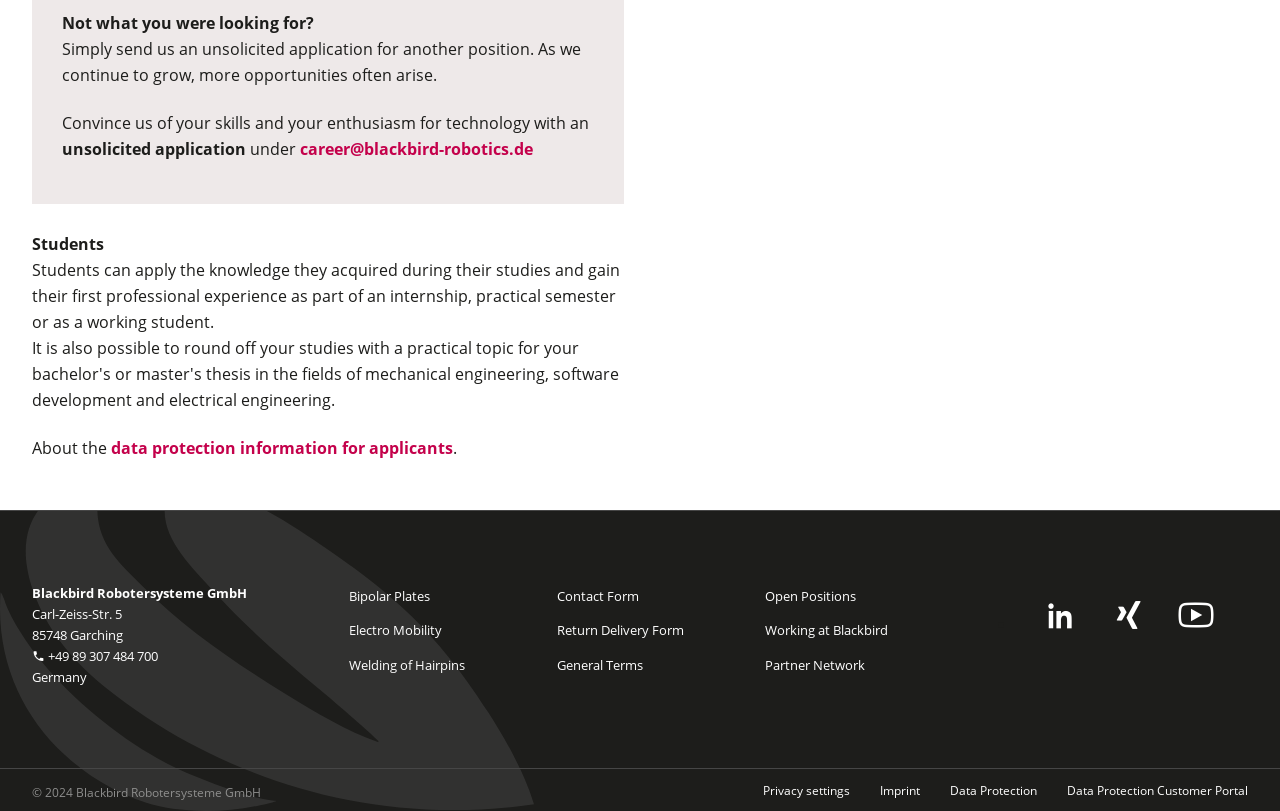Based on the provided description, "Electro Mobility", find the bounding box of the corresponding UI element in the screenshot.

[0.273, 0.766, 0.345, 0.788]